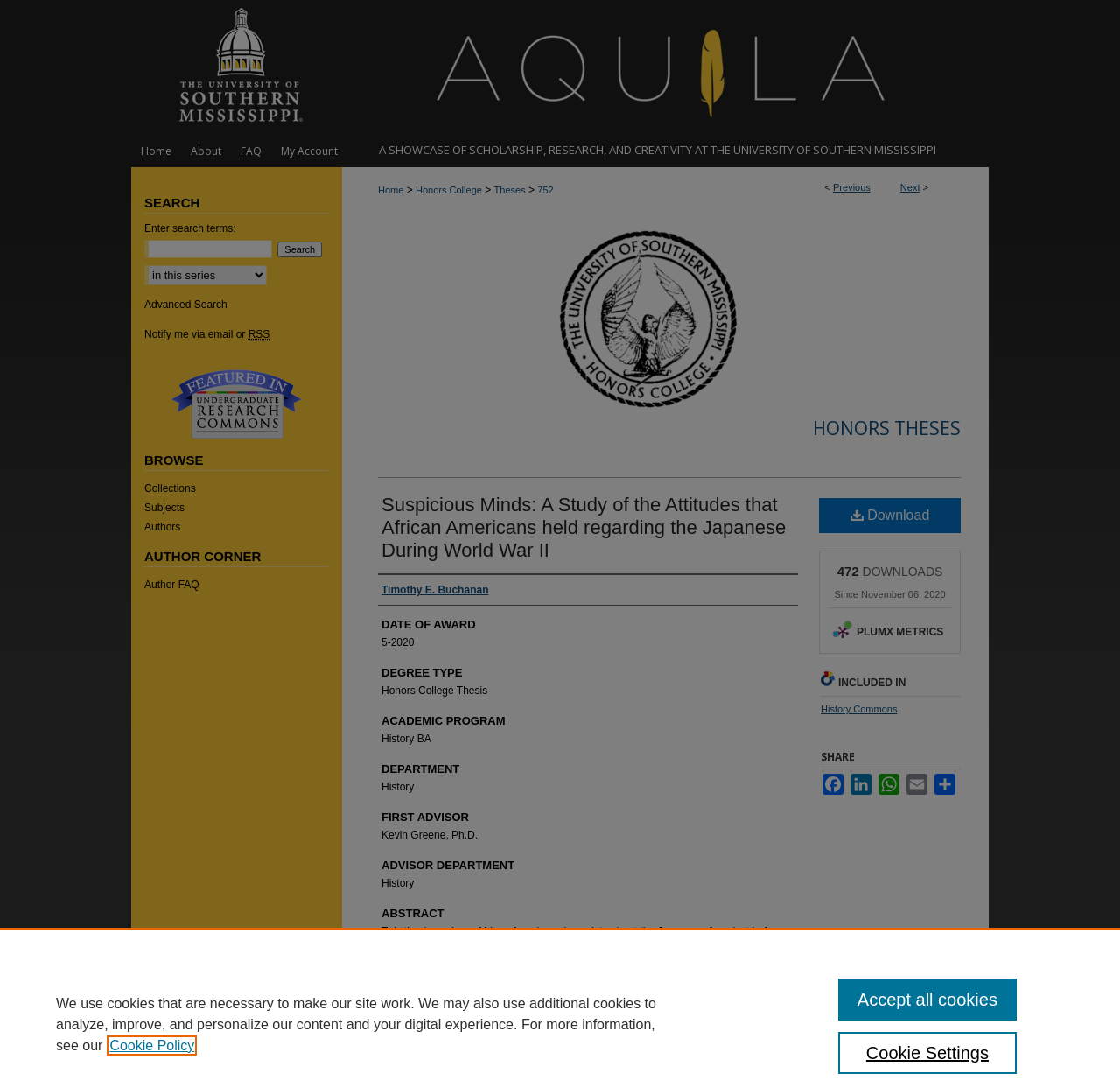Determine the bounding box coordinates of the element's region needed to click to follow the instruction: "View the 'Honors College' page". Provide these coordinates as four float numbers between 0 and 1, formatted as [left, top, right, bottom].

[0.371, 0.171, 0.43, 0.181]